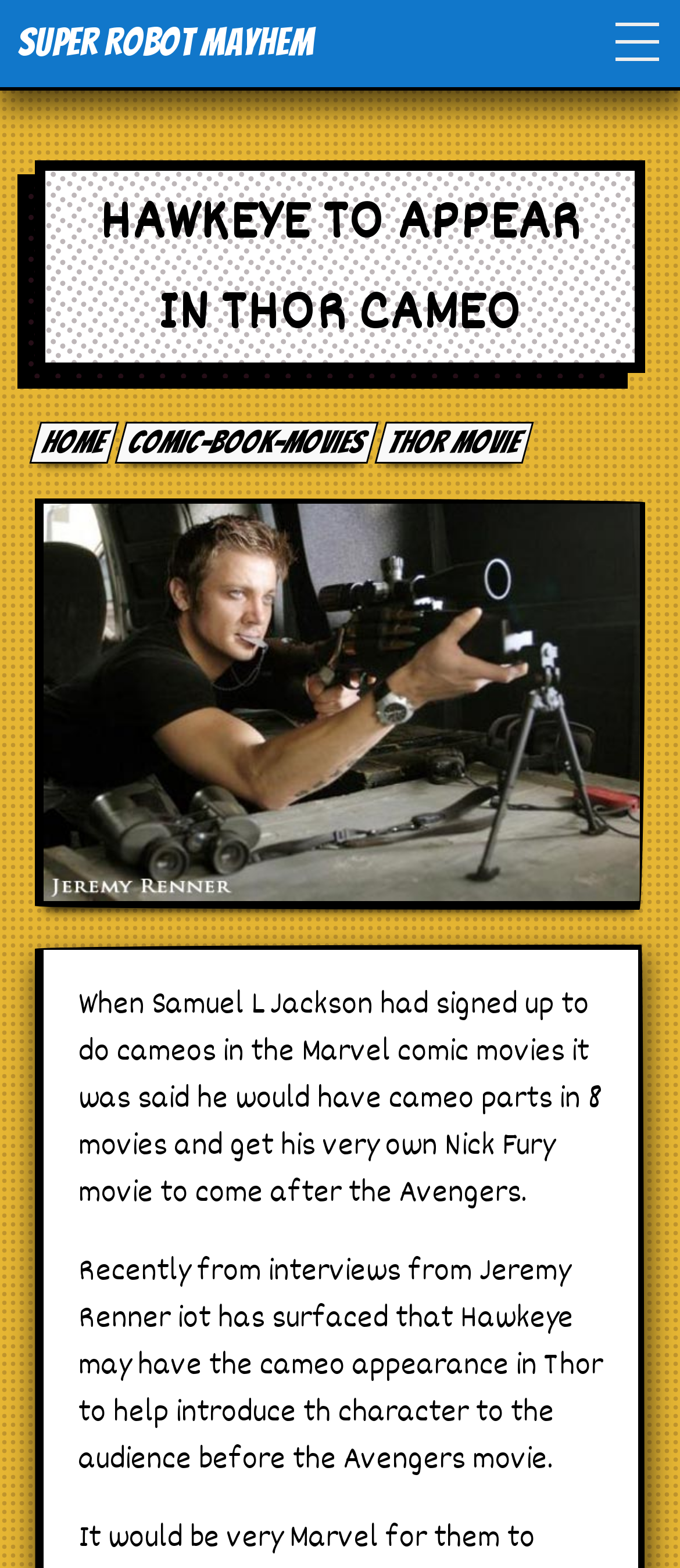How many movies is Samuel L Jackson supposed to have cameo parts in?
Could you give a comprehensive explanation in response to this question?

I read the static text which mentions that Samuel L Jackson had signed up to do cameos in 8 movies and get his very own Nick Fury movie to come after the Avengers.